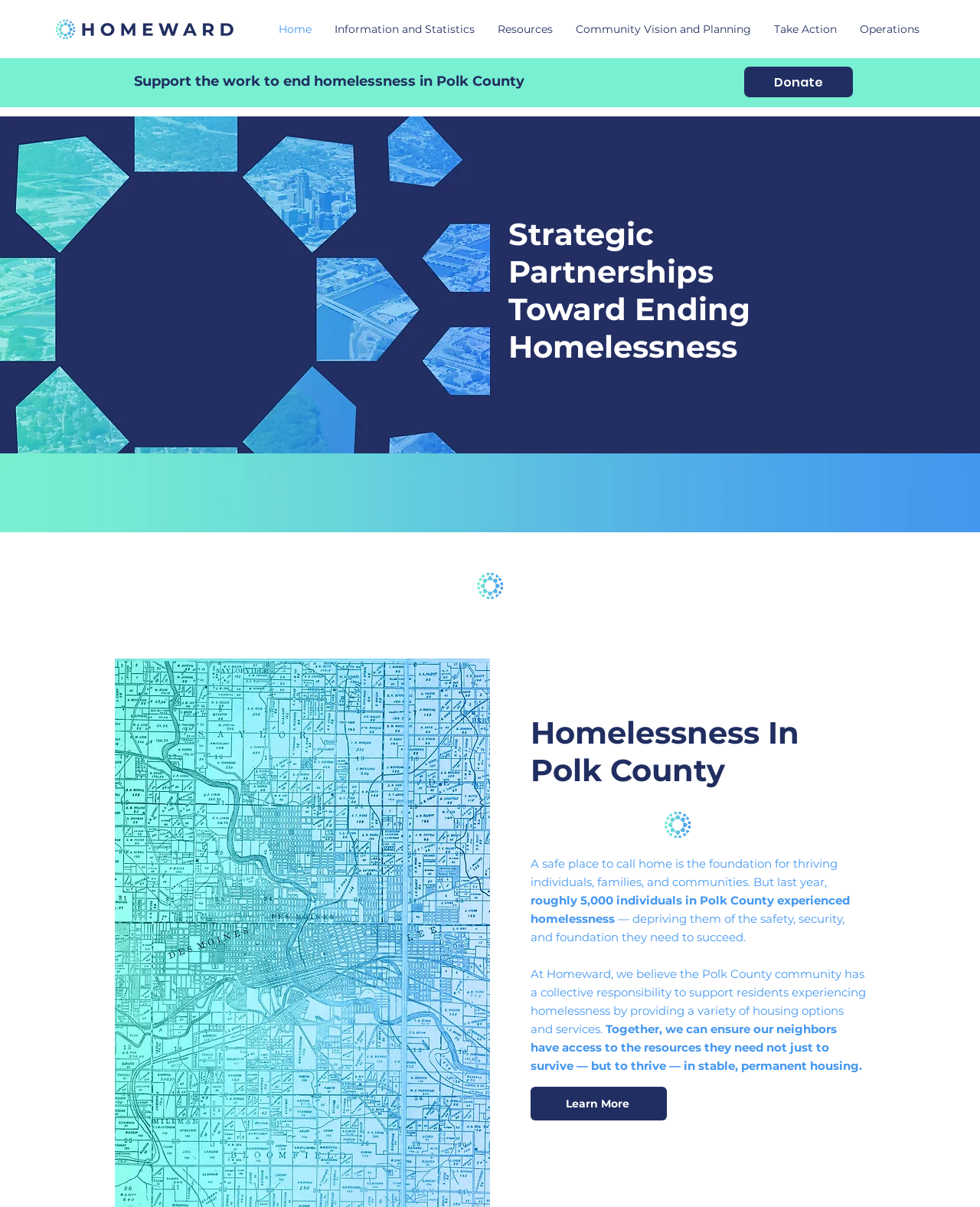Please indicate the bounding box coordinates of the element's region to be clicked to achieve the instruction: "Learn more about homelessness in Polk County". Provide the coordinates as four float numbers between 0 and 1, i.e., [left, top, right, bottom].

[0.541, 0.9, 0.68, 0.928]